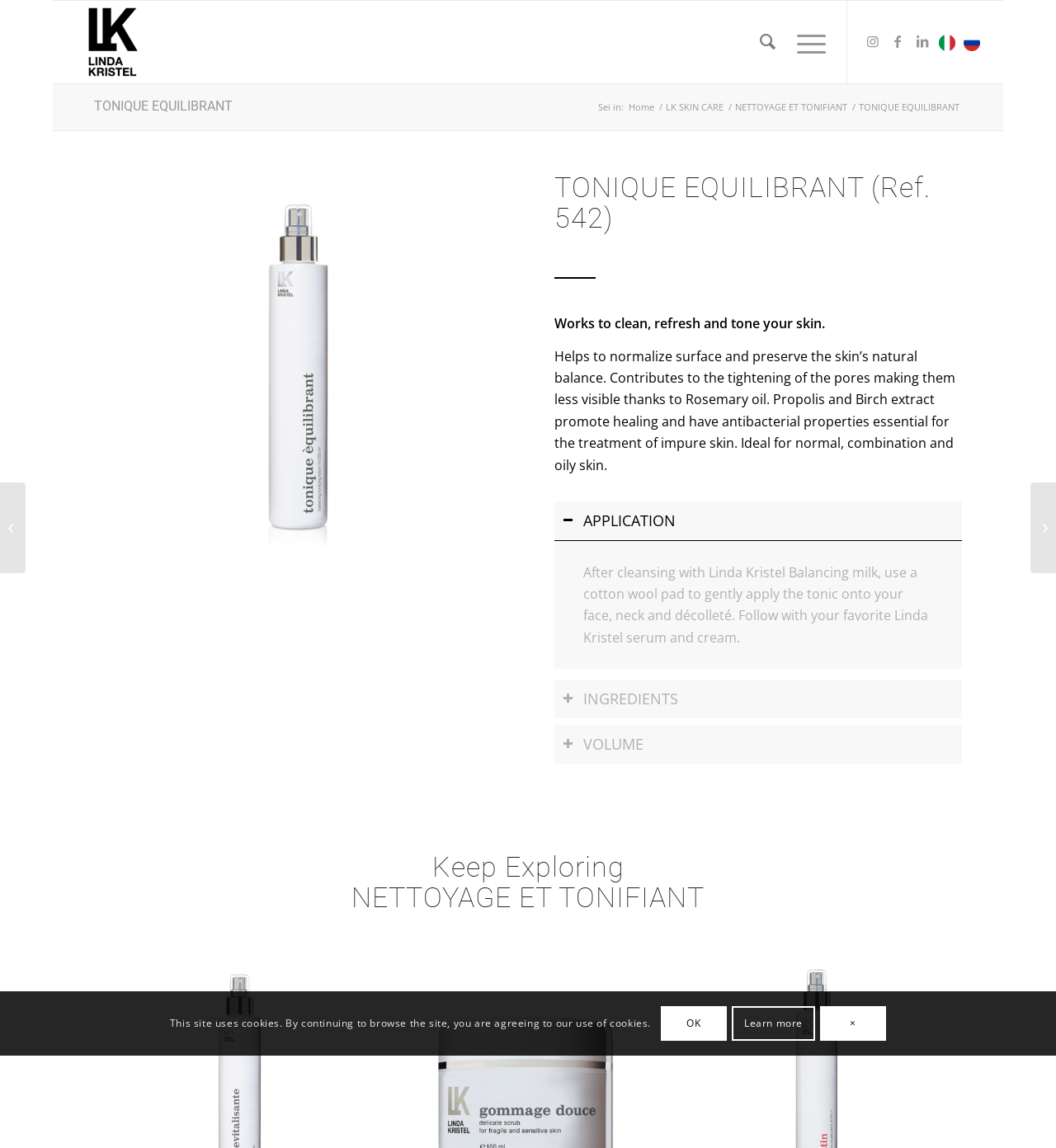Find the bounding box coordinates for the element that must be clicked to complete the instruction: "Click on the Instagram link". The coordinates should be four float numbers between 0 and 1, indicated as [left, top, right, bottom].

[0.815, 0.025, 0.838, 0.047]